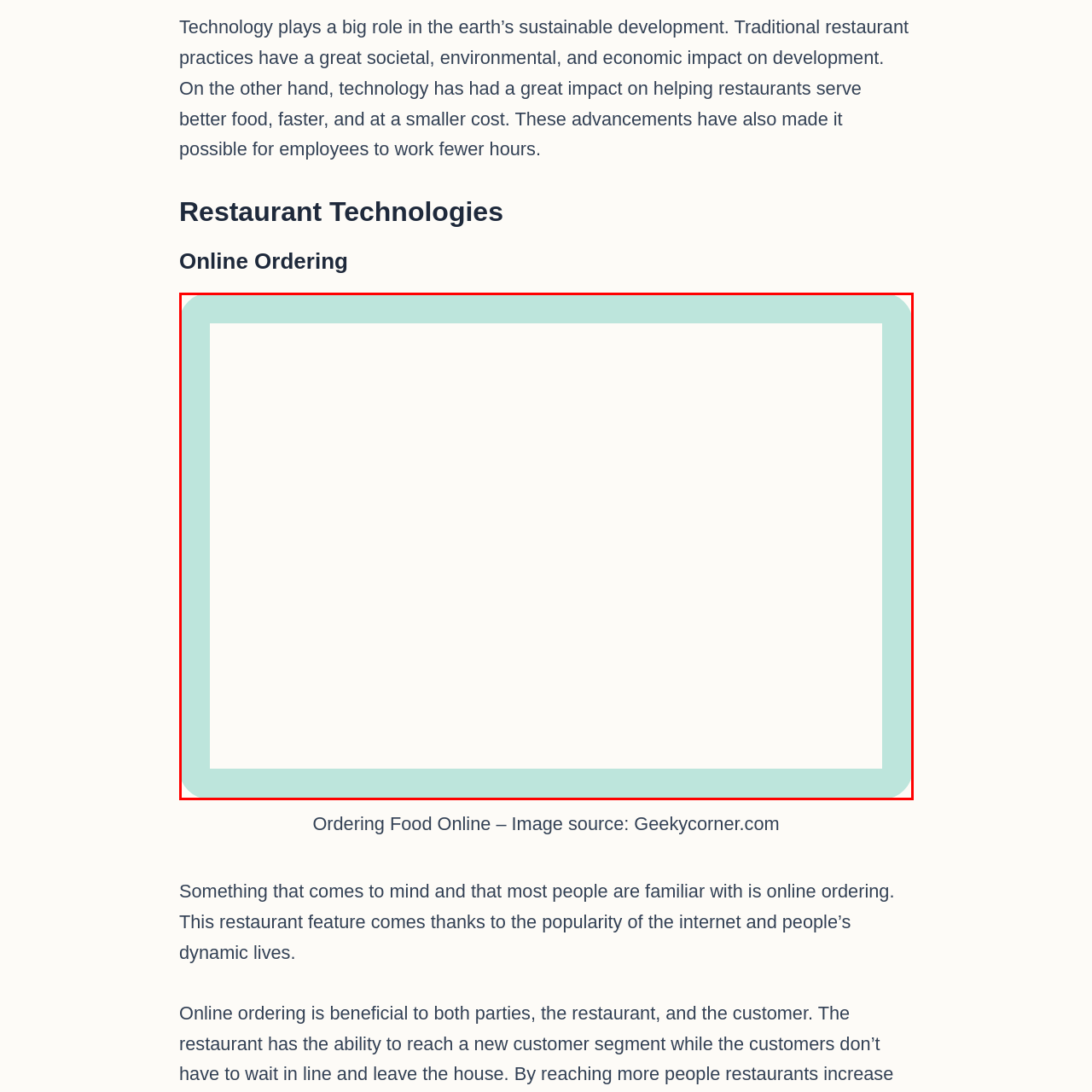Create an extensive caption describing the content of the image outlined in red.

The image titled "Ordering Food Online" illustrates the transformative impact of technology on the restaurant industry, focusing on the convenience of online ordering. This technology facilitates quicker service and food delivery, enhancing customer satisfaction while optimizing operational efficiency. It highlights how advancements in digital platforms have adapted to modern lifestyles, making dining experiences more accessible. The image is sourced from Geekycorner.com, emphasizing the growing role of technology in the sustainable development of restaurants.